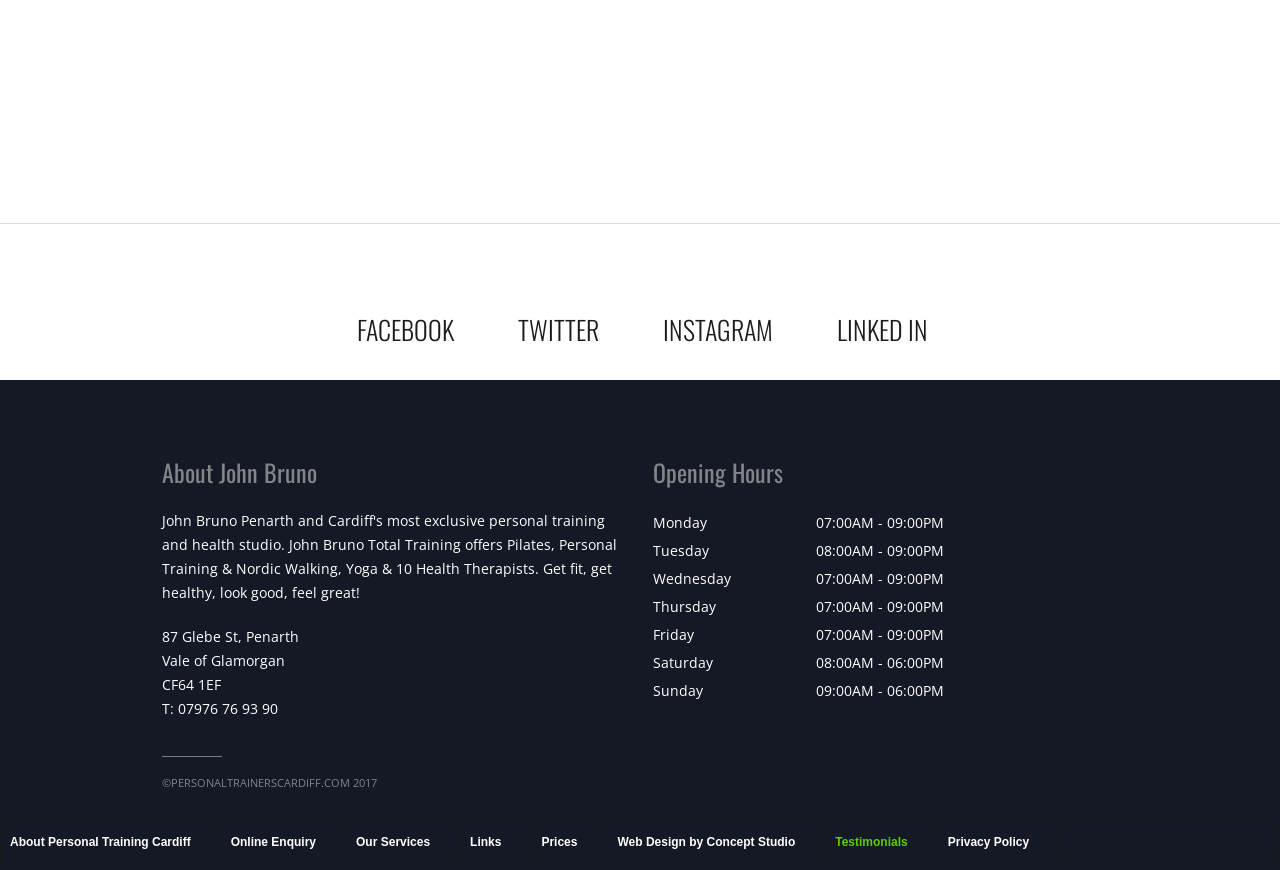Give a one-word or one-phrase response to the question: 
What is the postcode of the personal trainer's location?

CF64 1EF